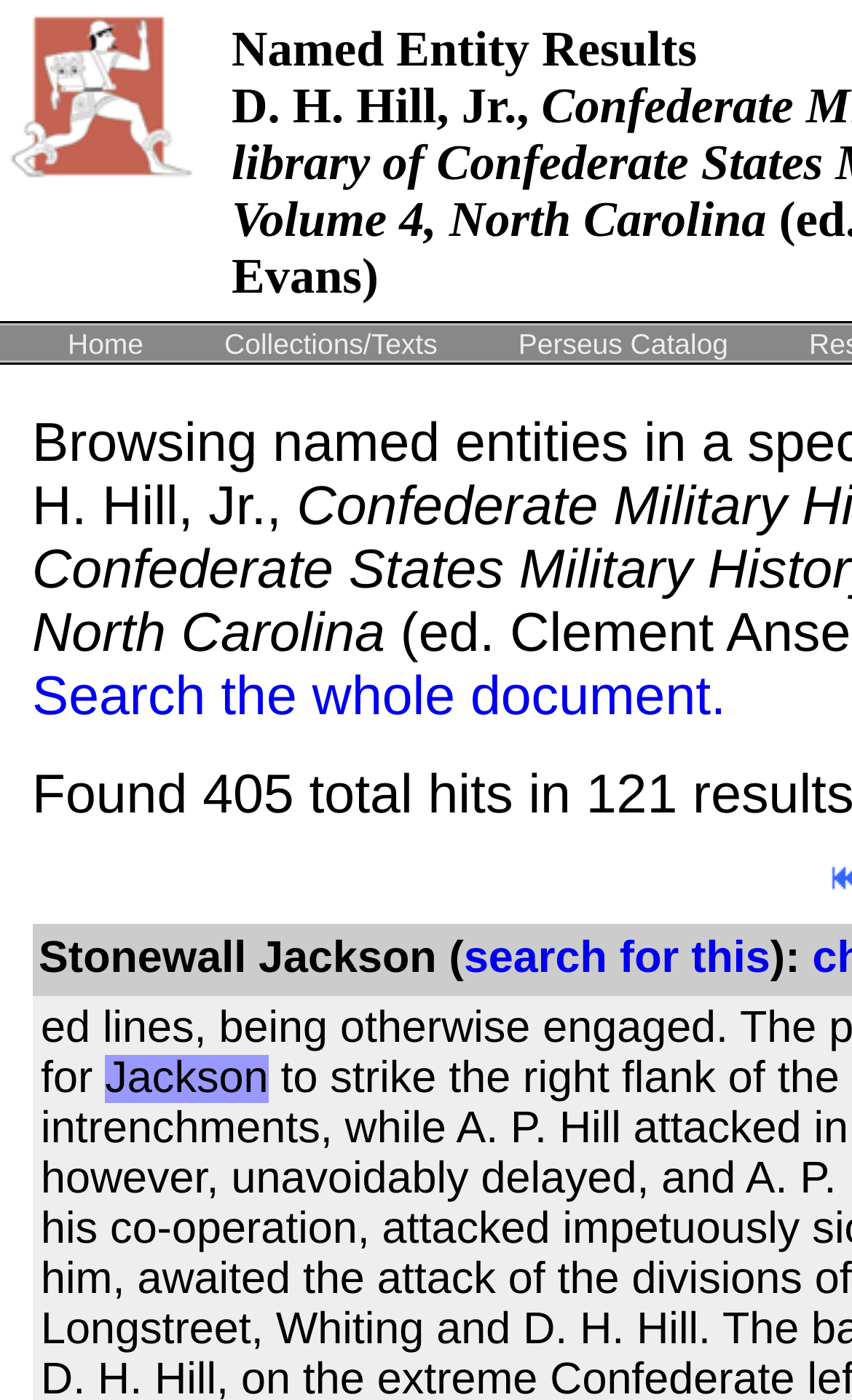Locate the primary heading on the webpage and return its text.

Named Entity Results
D. H. Hill, Jr., Confederate Military History, a library of Confederate States Military History: Volume 4, North Carolina (ed. Clement Anselm Evans)